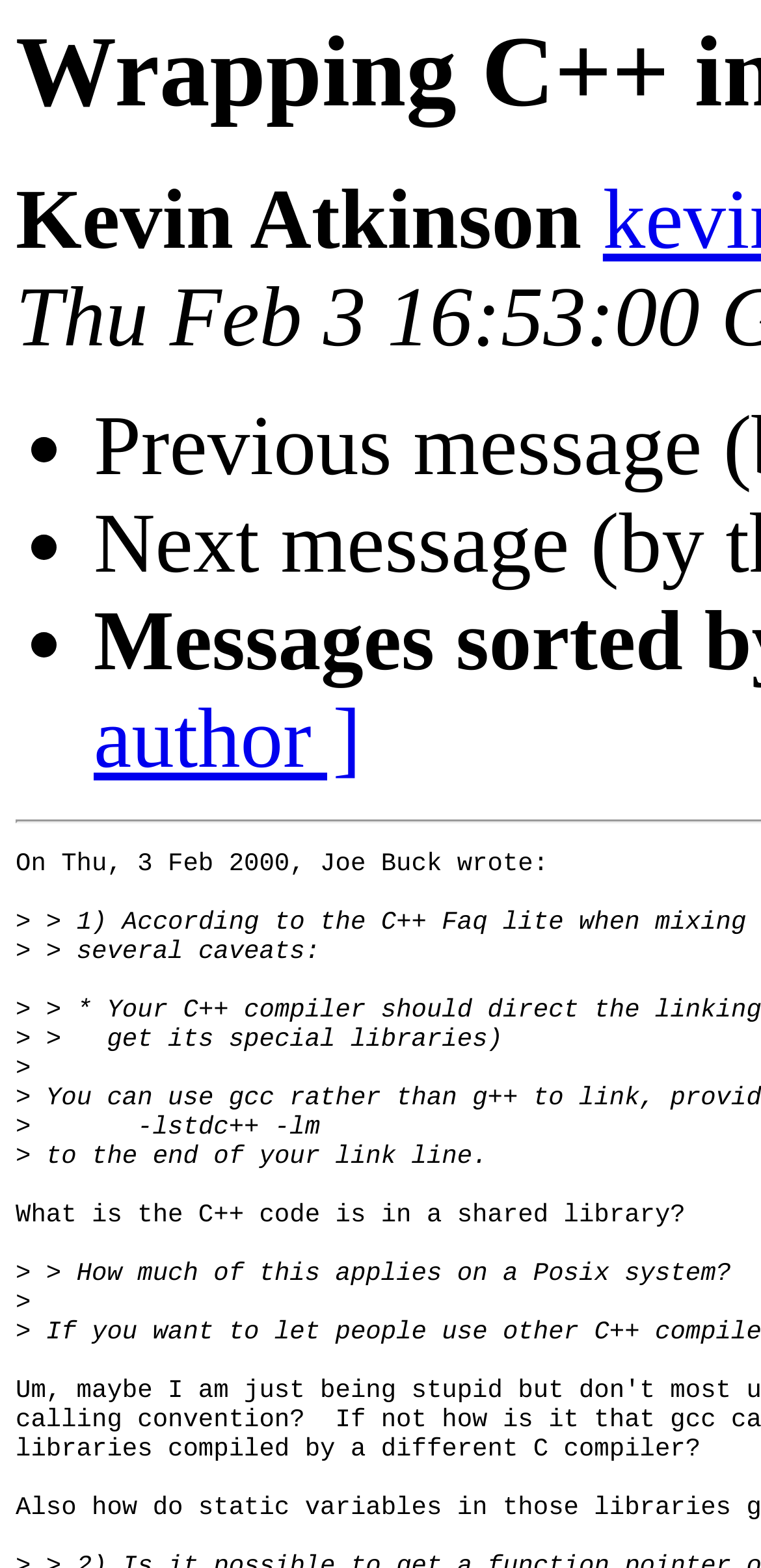Respond with a single word or phrase for the following question: 
Who is the author of the text?

Kevin Atkinson